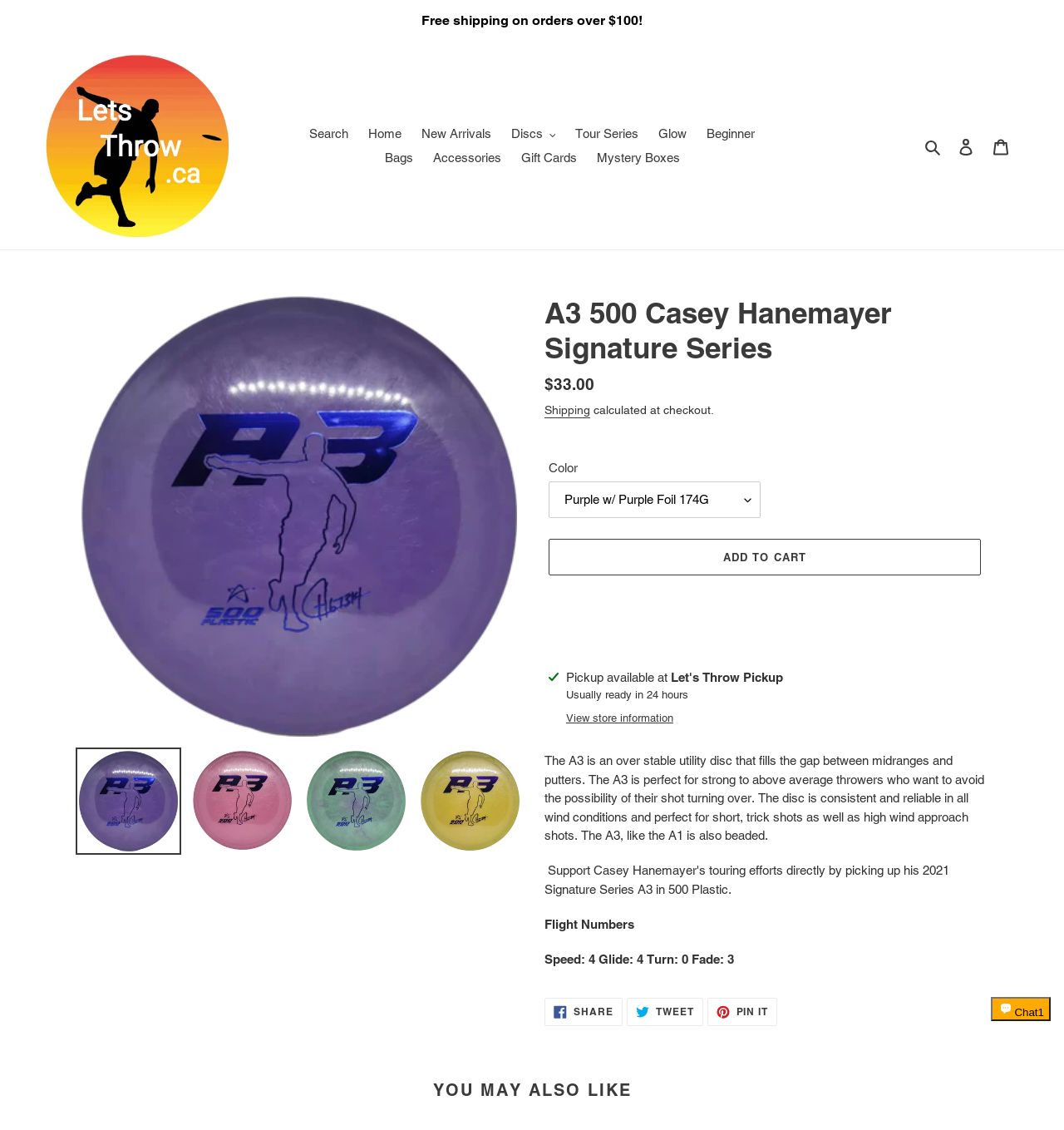Find and provide the bounding box coordinates for the UI element described with: "Search".

[0.864, 0.12, 0.891, 0.138]